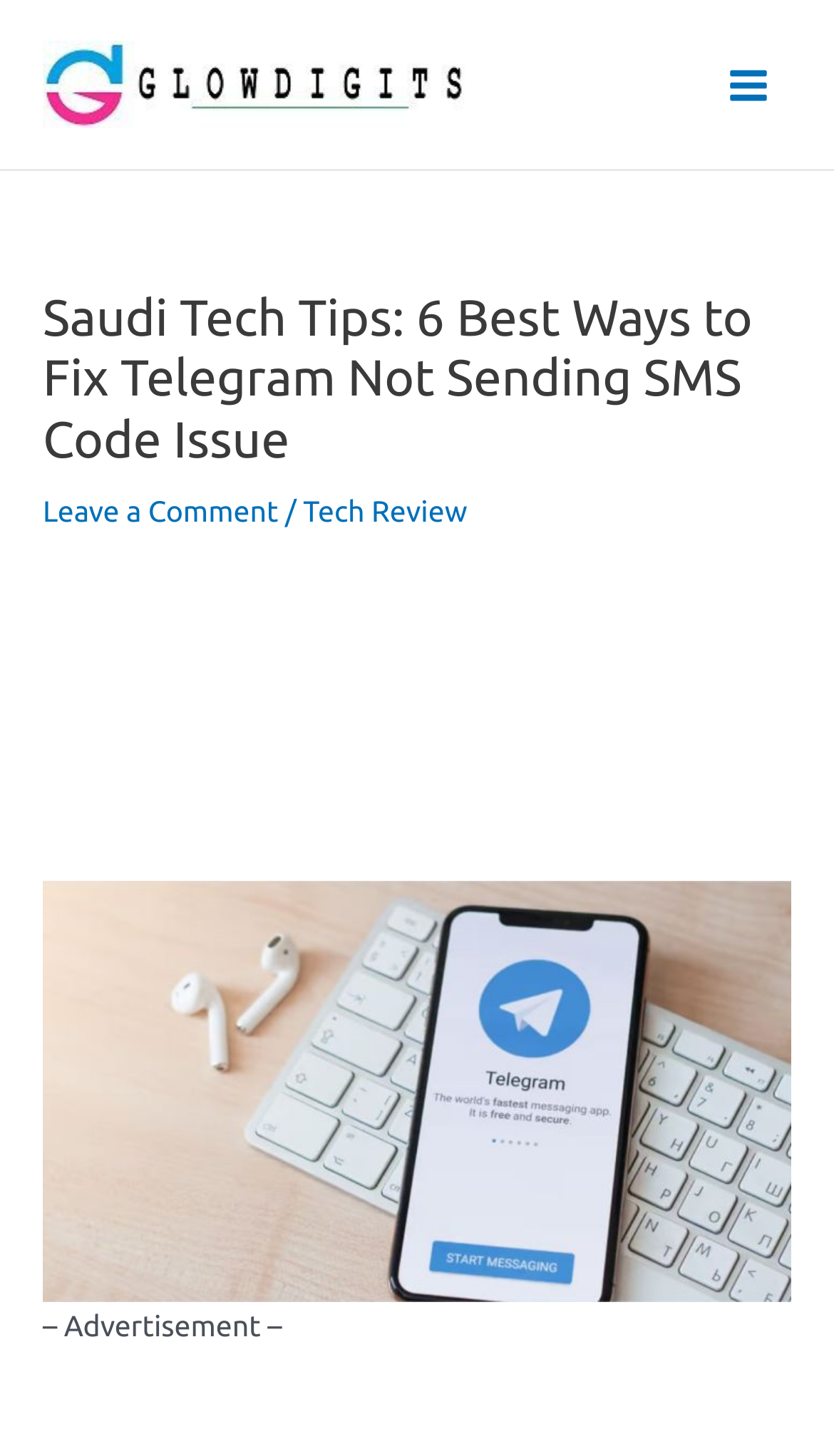What is the topic of the article?
Refer to the image and respond with a one-word or short-phrase answer.

Telegram SMS Code Issue